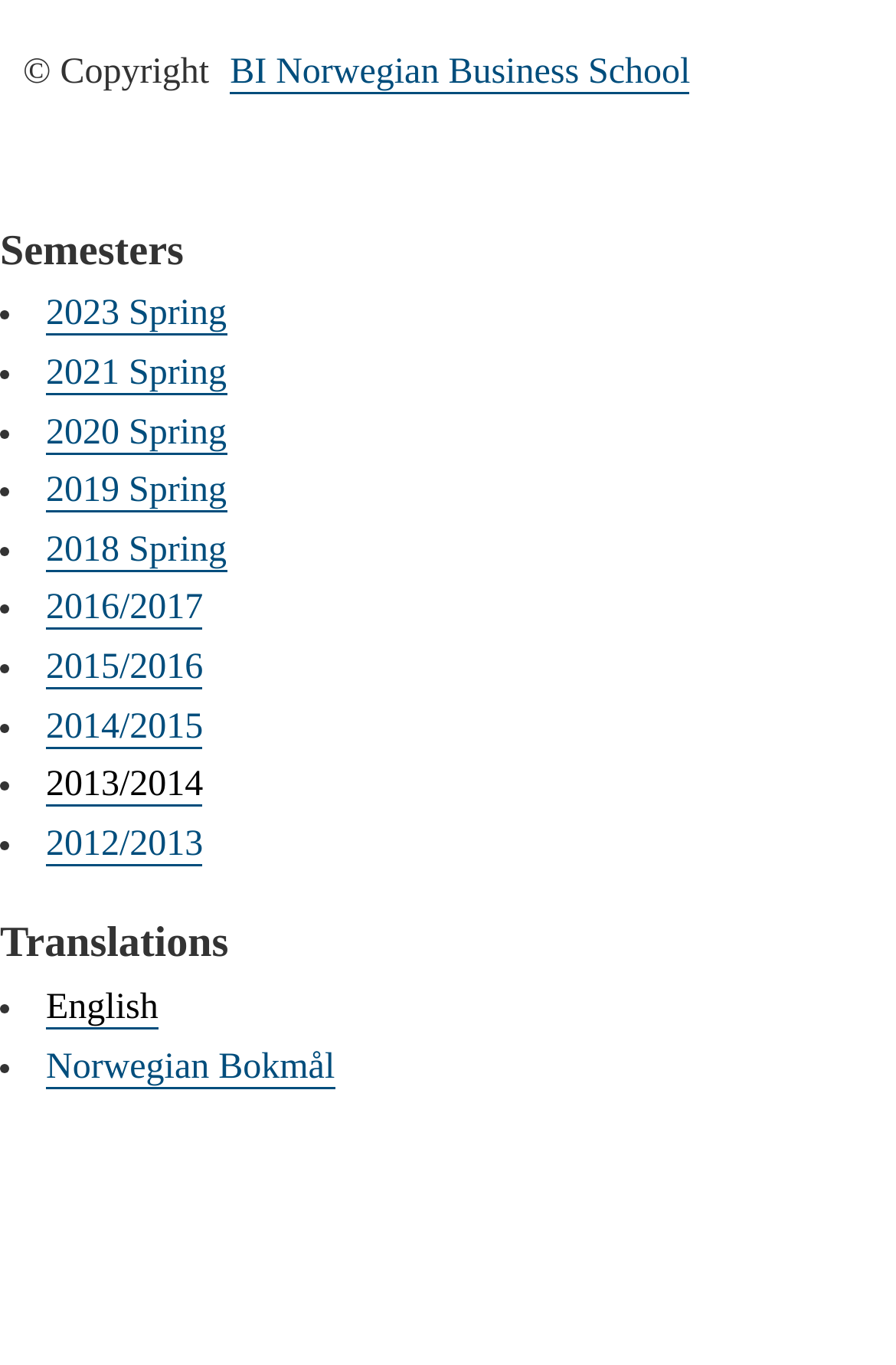How many translation options are available?
Identify the answer in the screenshot and reply with a single word or phrase.

2